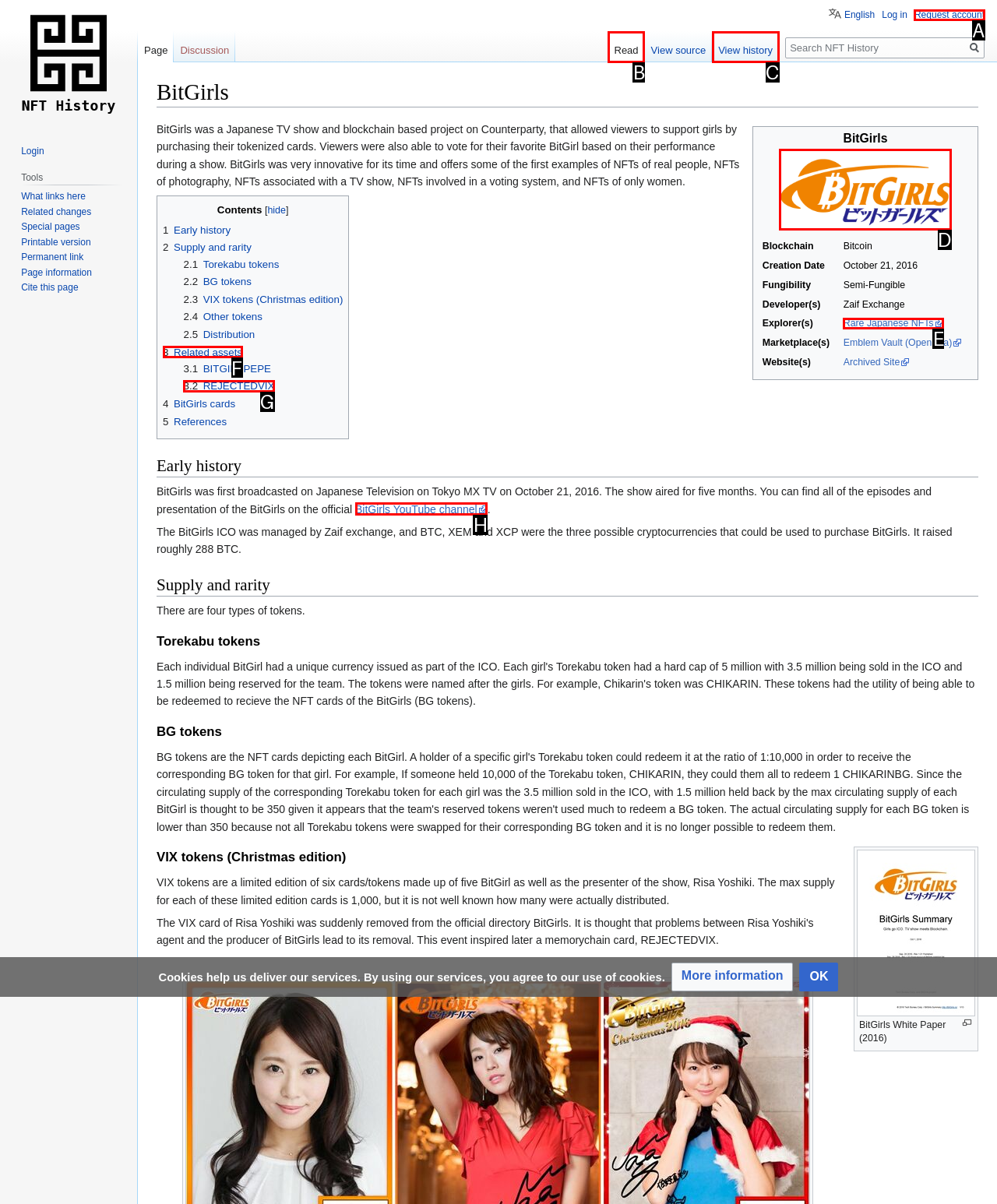Please indicate which HTML element to click in order to fulfill the following task: View the 'BitGirls Logobitgirls.webp' image Respond with the letter of the chosen option.

D